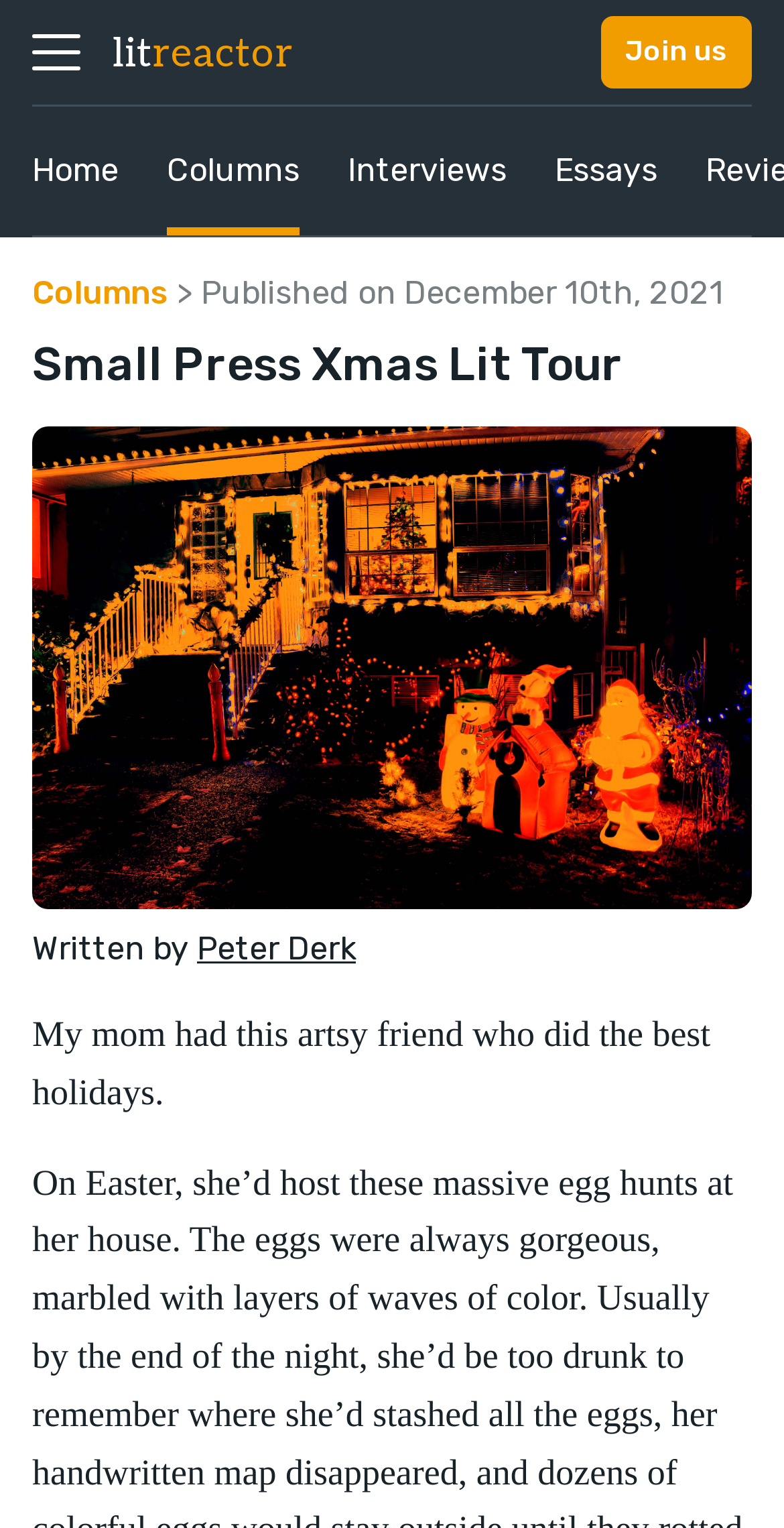Identify the coordinates of the bounding box for the element that must be clicked to accomplish the instruction: "Go to the 'Home' page".

[0.041, 0.07, 0.151, 0.154]